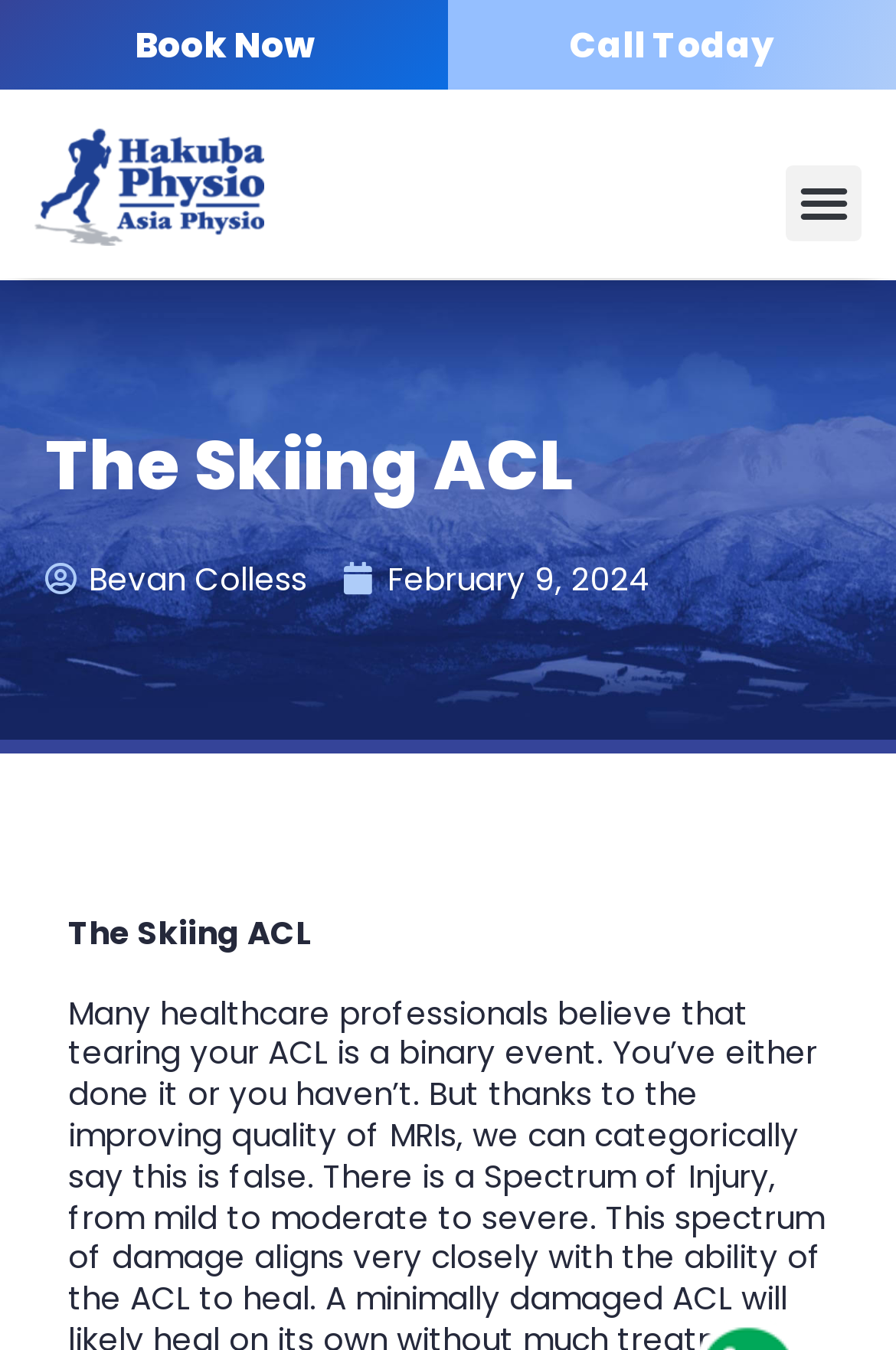Please find the main title text of this webpage.

The Skiing ACL